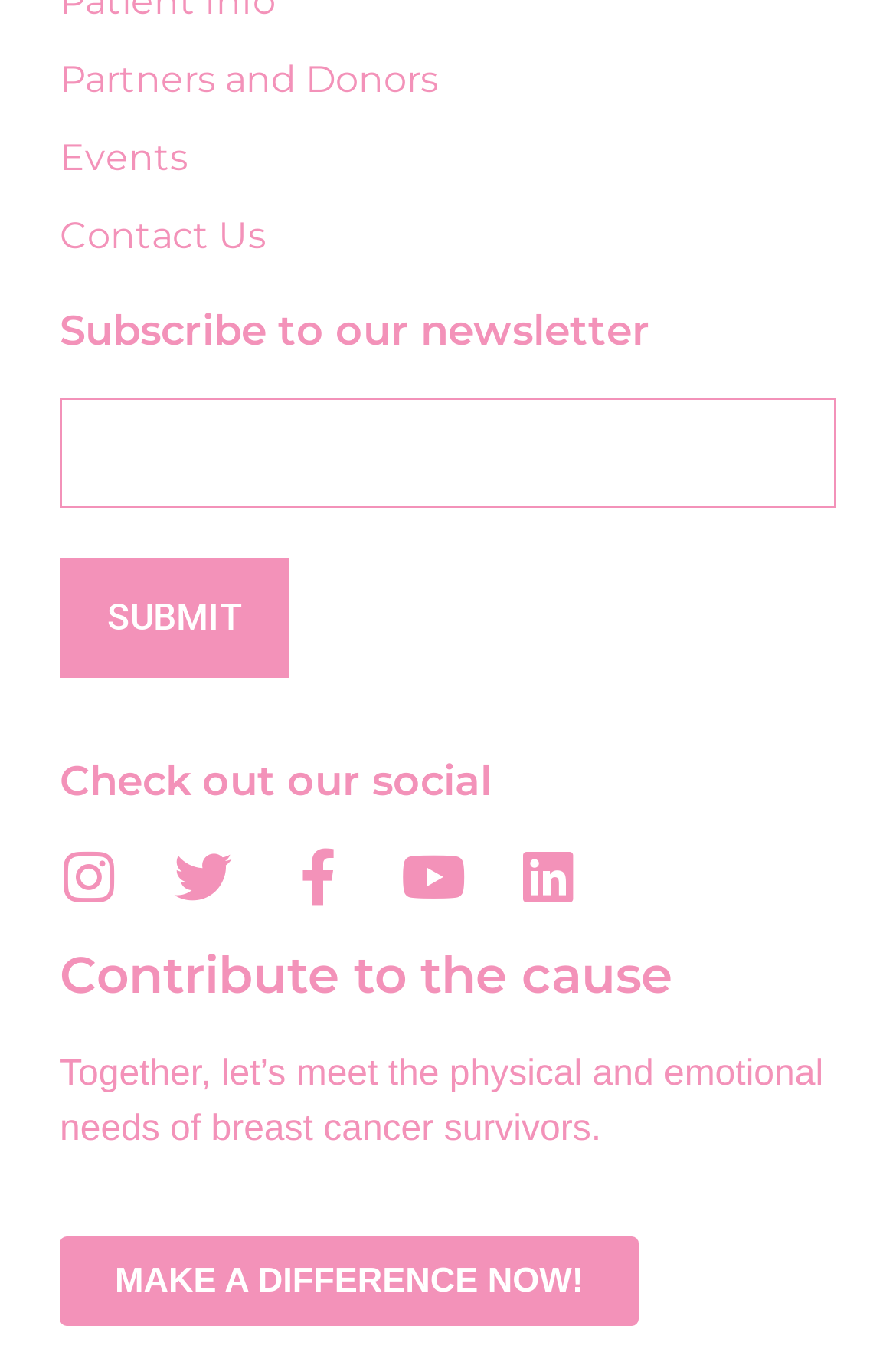Please specify the bounding box coordinates of the clickable section necessary to execute the following command: "Subscribe to the newsletter".

[0.067, 0.229, 0.933, 0.26]